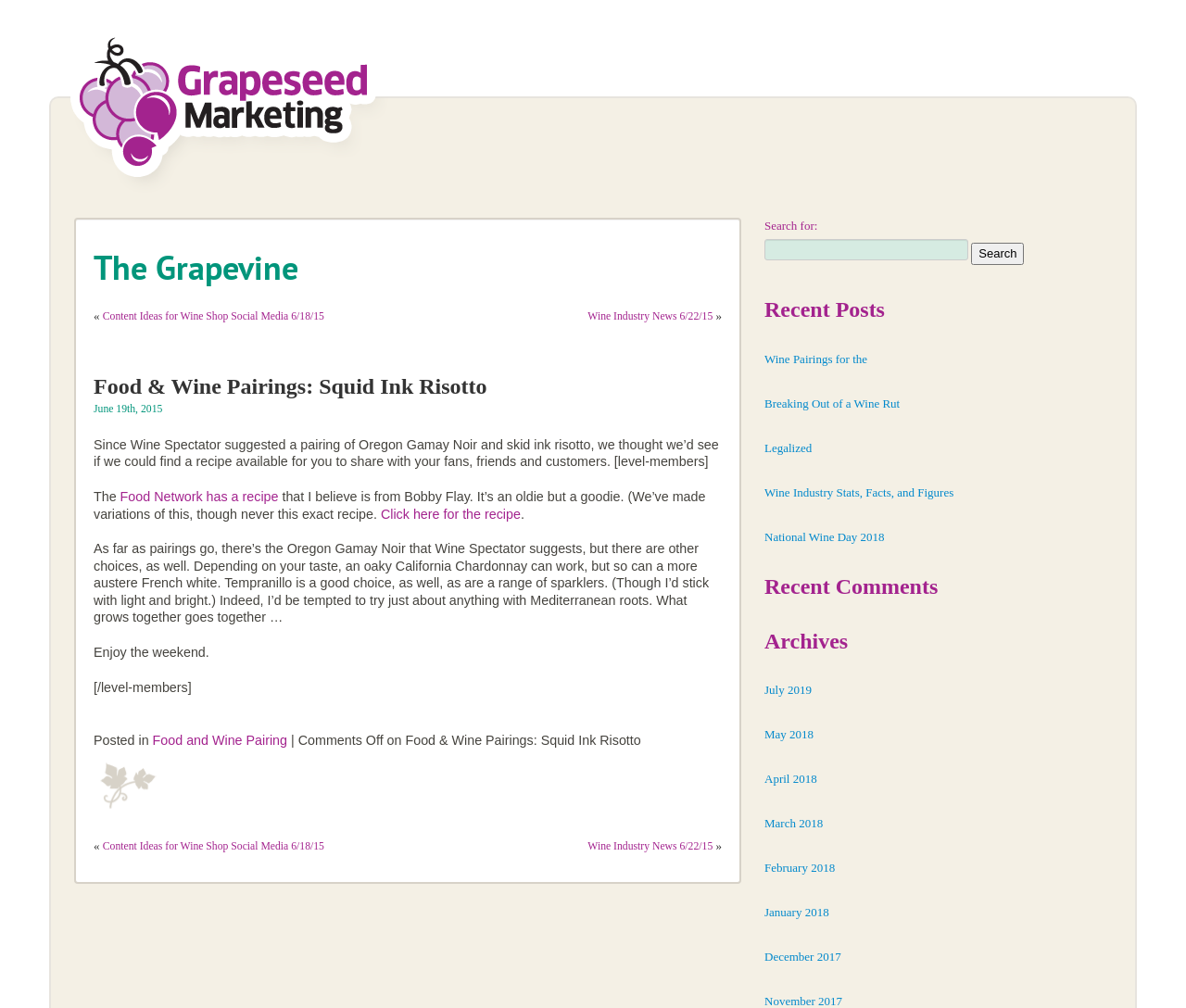Please locate the bounding box coordinates of the element that needs to be clicked to achieve the following instruction: "Click on the link to Grapeseed Marketing". The coordinates should be four float numbers between 0 and 1, i.e., [left, top, right, bottom].

[0.059, 0.026, 0.329, 0.193]